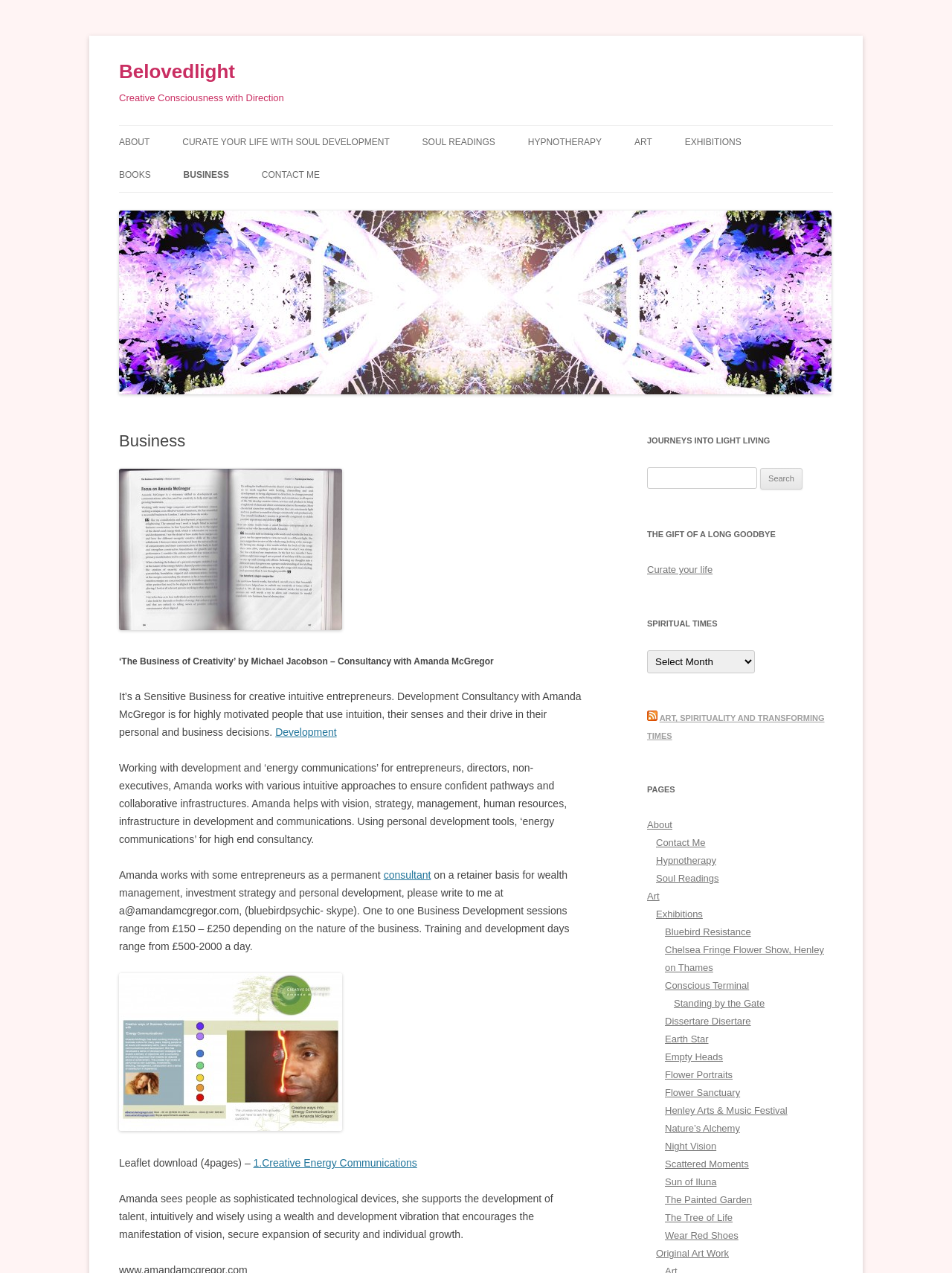What is the name of the book written by Michael Jacobson?
Based on the image, answer the question with a single word or brief phrase.

The Business of Creativity